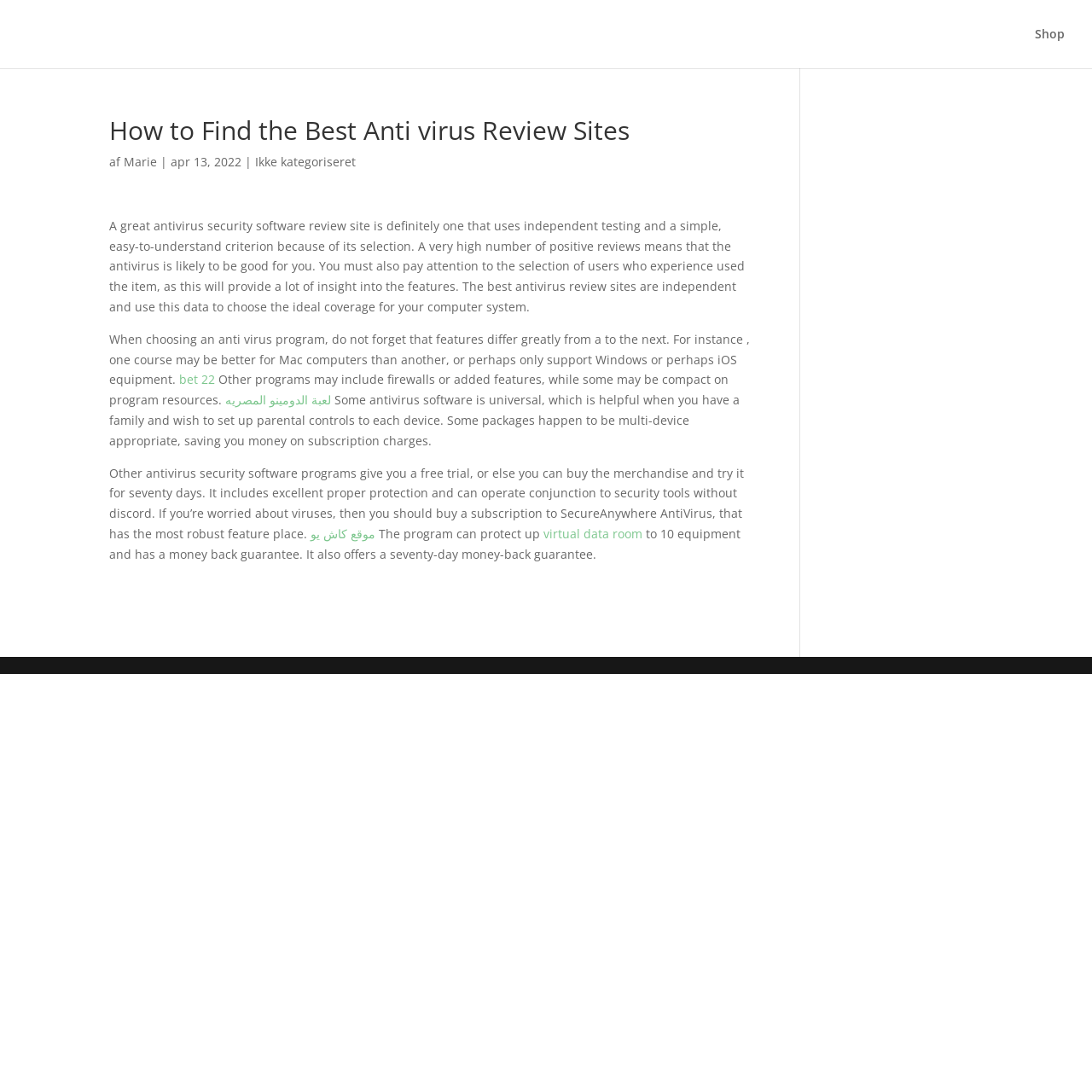How many devices can SecureAnywhere AntiVirus protect?
Please provide a single word or phrase as your answer based on the image.

Up to 10 devices